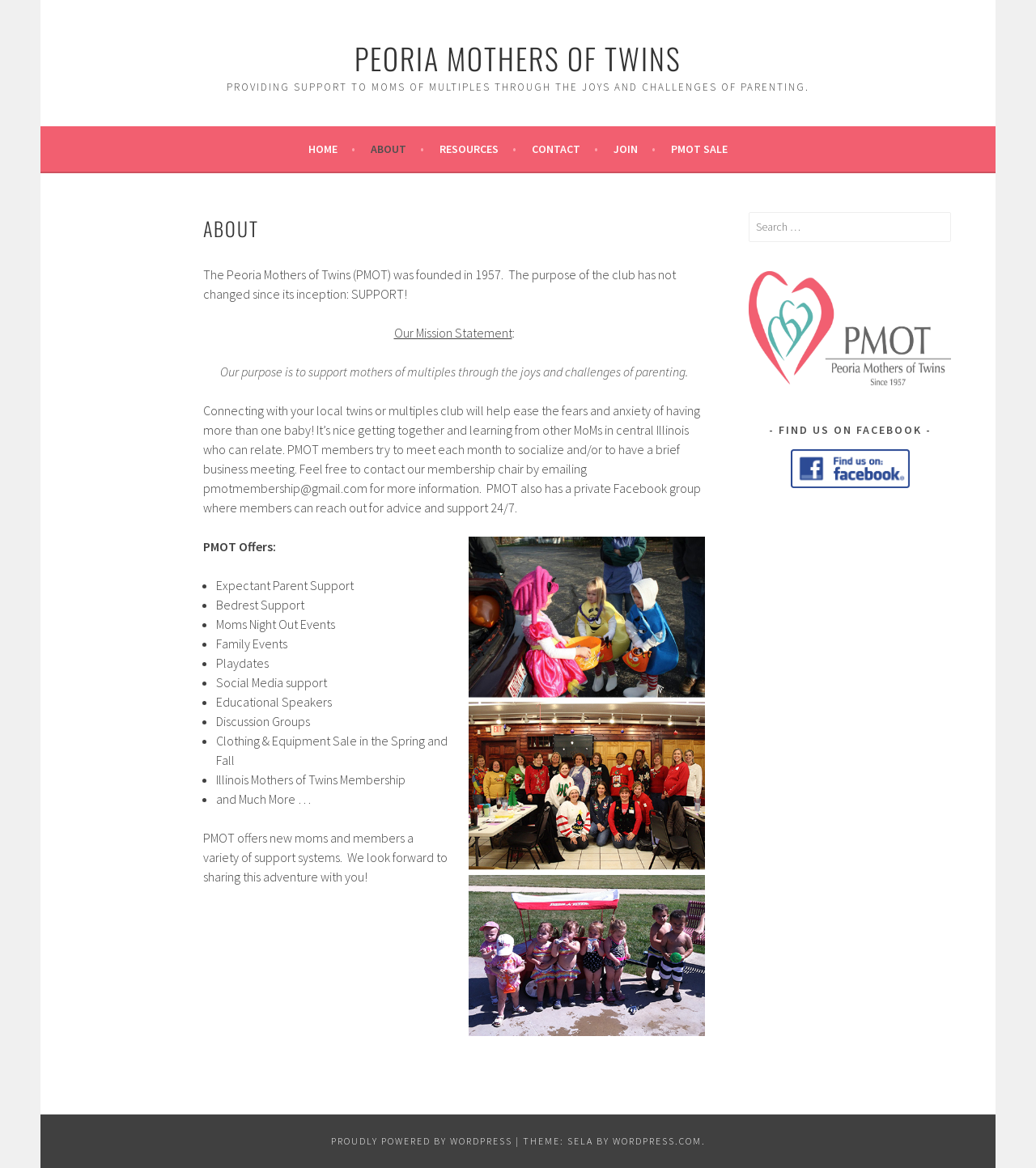Provide the bounding box coordinates of the UI element this sentence describes: "Peoria Mothers of Twins".

[0.342, 0.031, 0.658, 0.068]